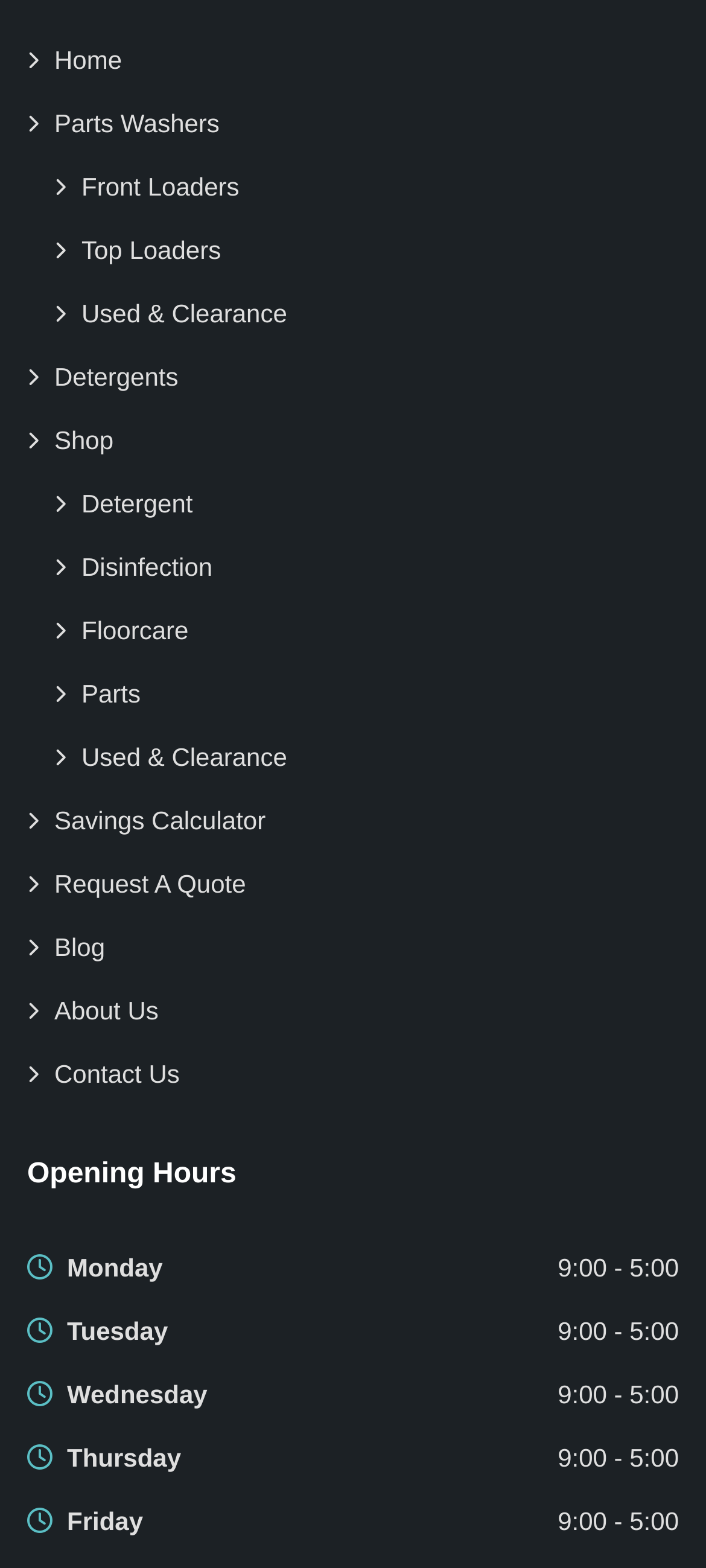Show the bounding box coordinates for the element that needs to be clicked to execute the following instruction: "Check Opening Hours". Provide the coordinates in the form of four float numbers between 0 and 1, i.e., [left, top, right, bottom].

[0.038, 0.737, 0.962, 0.763]